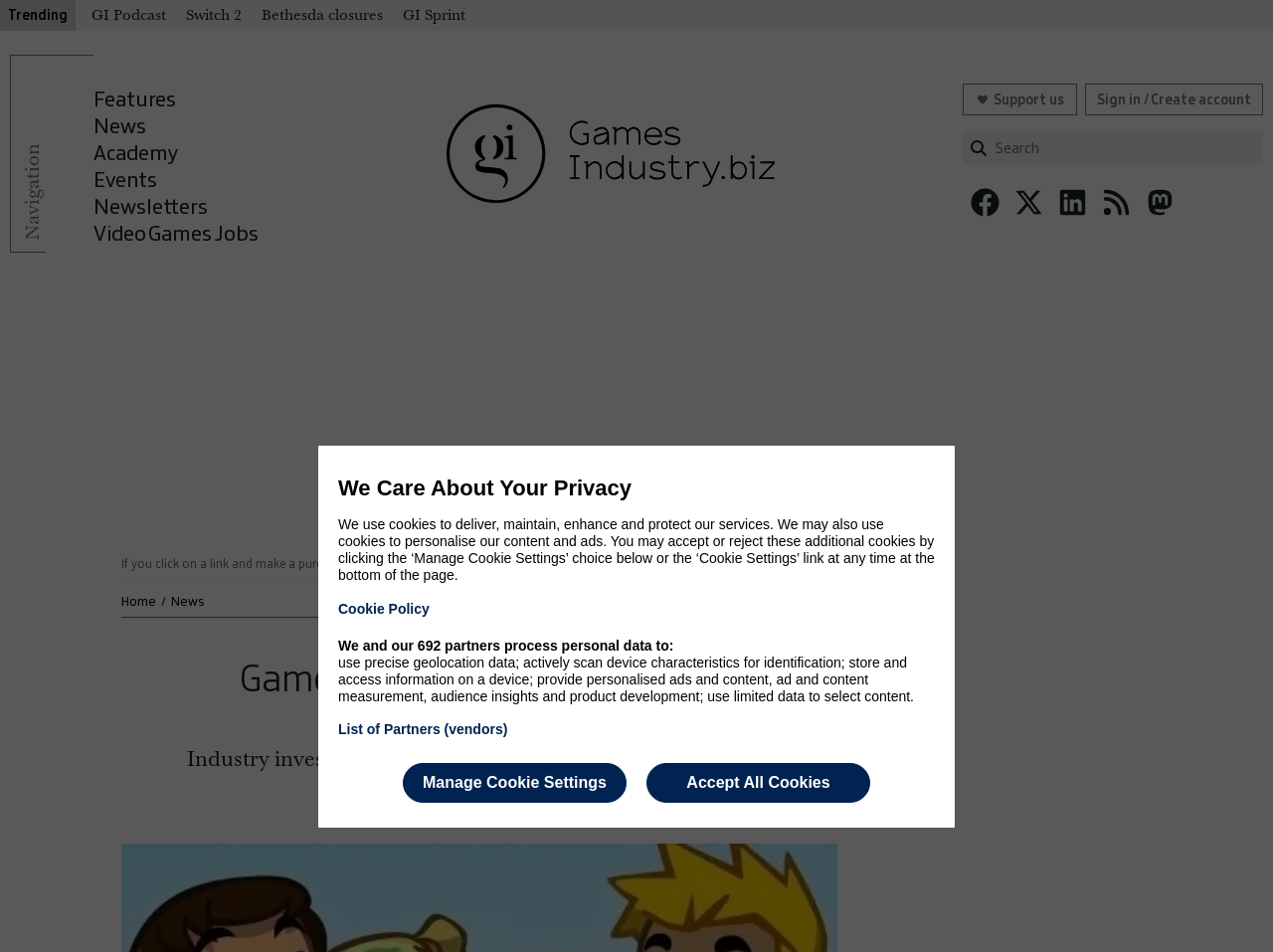What type of content is available on this website?
Based on the image, give a concise answer in the form of a single word or short phrase.

News, Features, Academy, Events